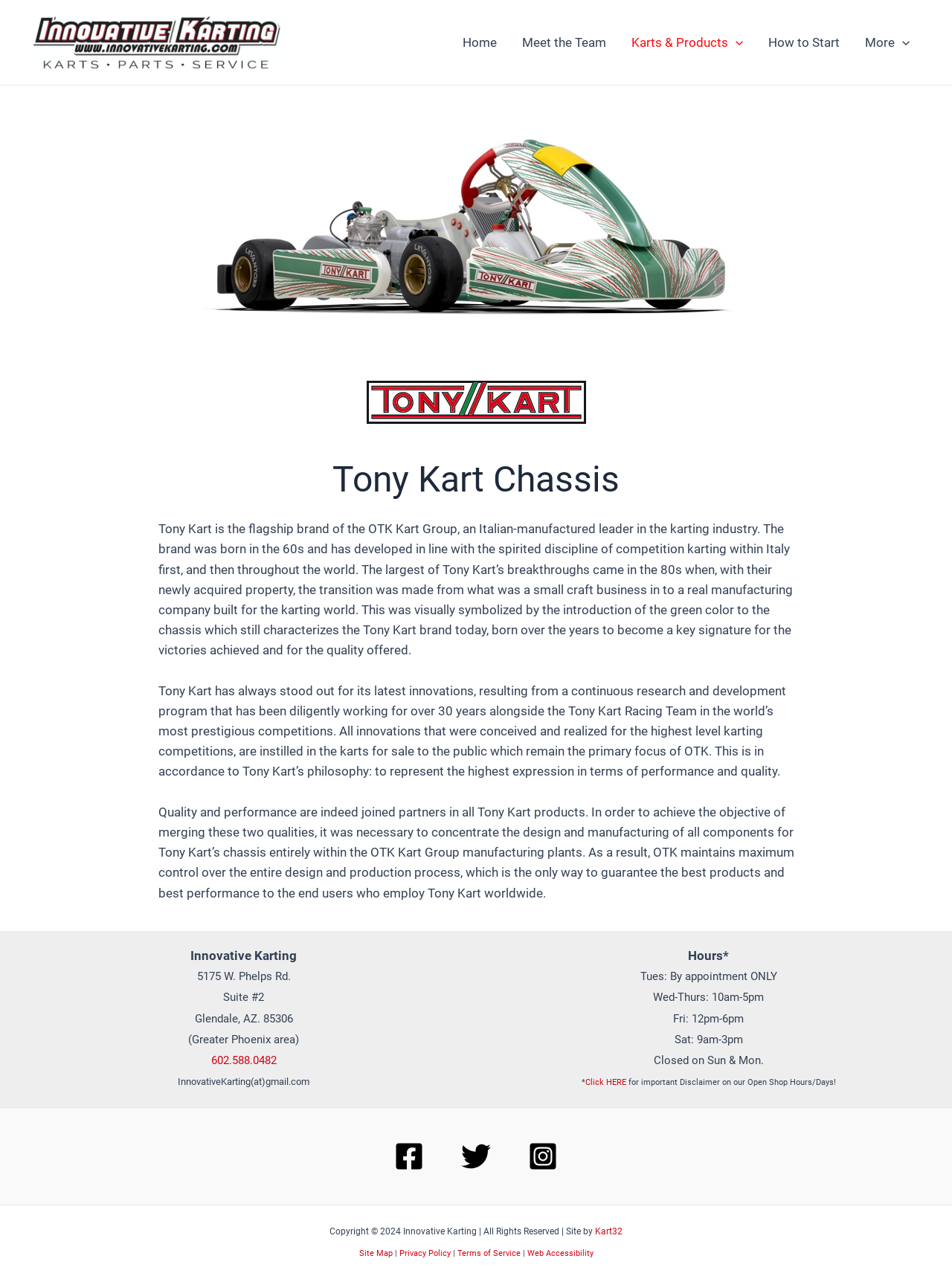Please identify the bounding box coordinates of the element's region that should be clicked to execute the following instruction: "Check the Site Map". The bounding box coordinates must be four float numbers between 0 and 1, i.e., [left, top, right, bottom].

[0.377, 0.976, 0.412, 0.984]